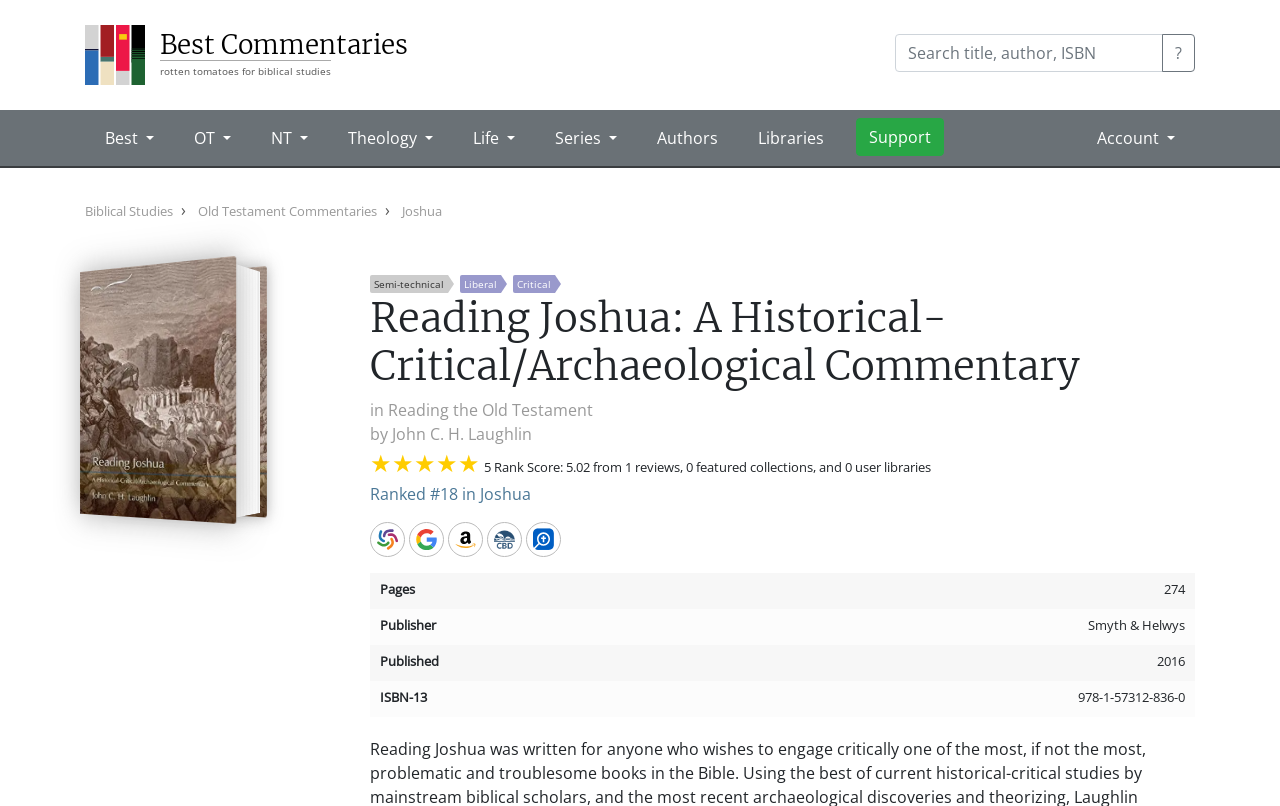What is the publisher of the book?
Based on the image, respond with a single word or phrase.

Smyth & Helwys